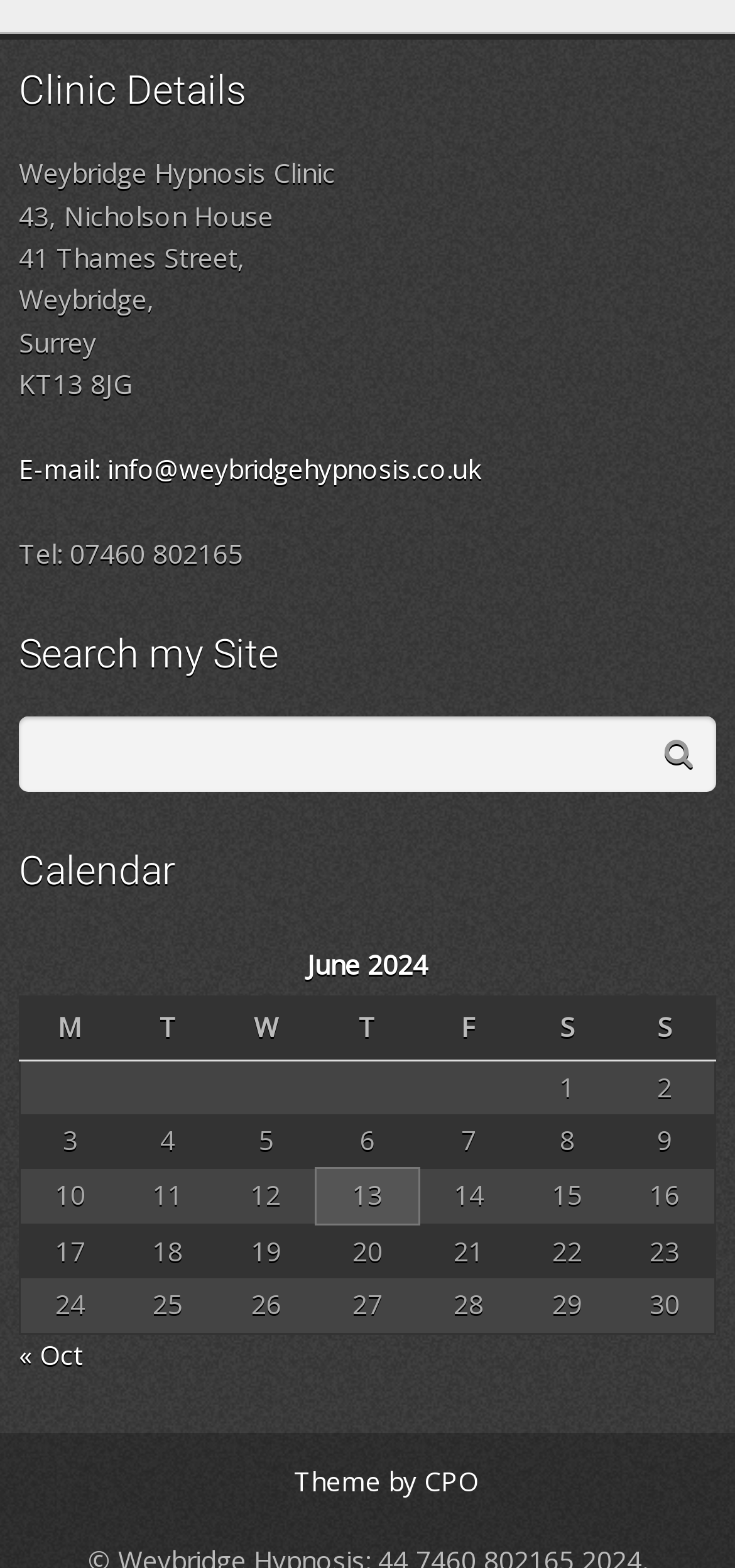What is the clinic's email address?
Using the image, answer in one word or phrase.

info@weybridgehypnosis.co.uk